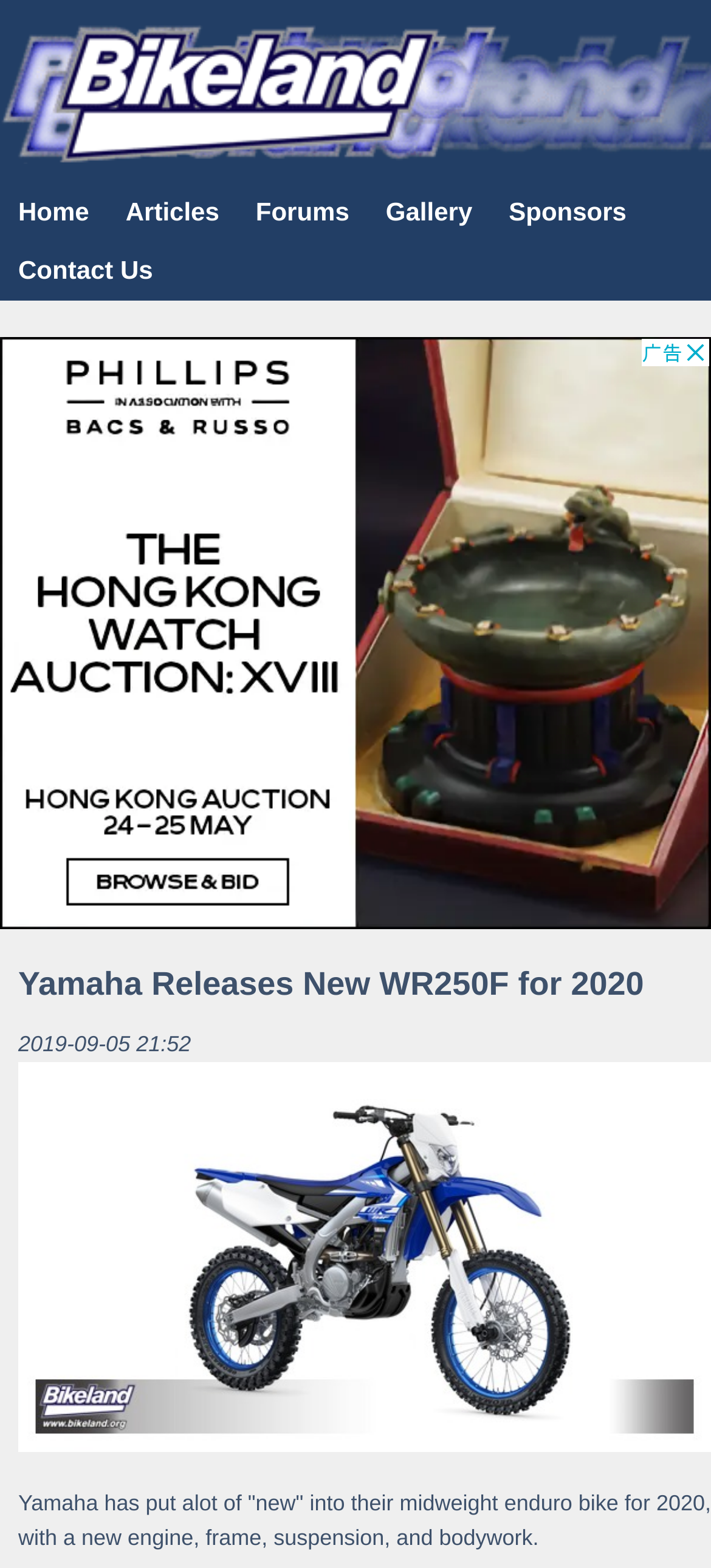Find the bounding box coordinates for the UI element whose description is: "Contact Us". The coordinates should be four float numbers between 0 and 1, in the format [left, top, right, bottom].

[0.026, 0.163, 0.215, 0.182]